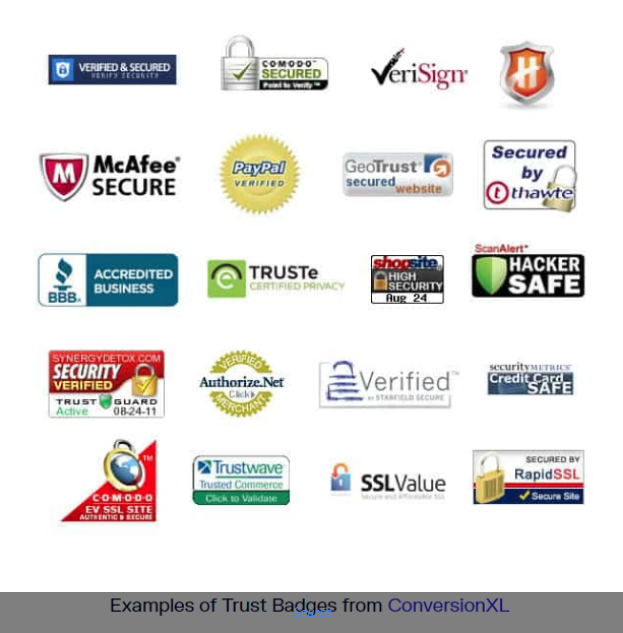What organizations are represented in the trust badges?
Based on the image, please offer an in-depth response to the question.

The trust badges displayed in the image include recognitions from well-known security and privacy organizations such as McAfee, PayPal, GeoTrust, and VeriSign, which are prominent and trusted entities in the industry.